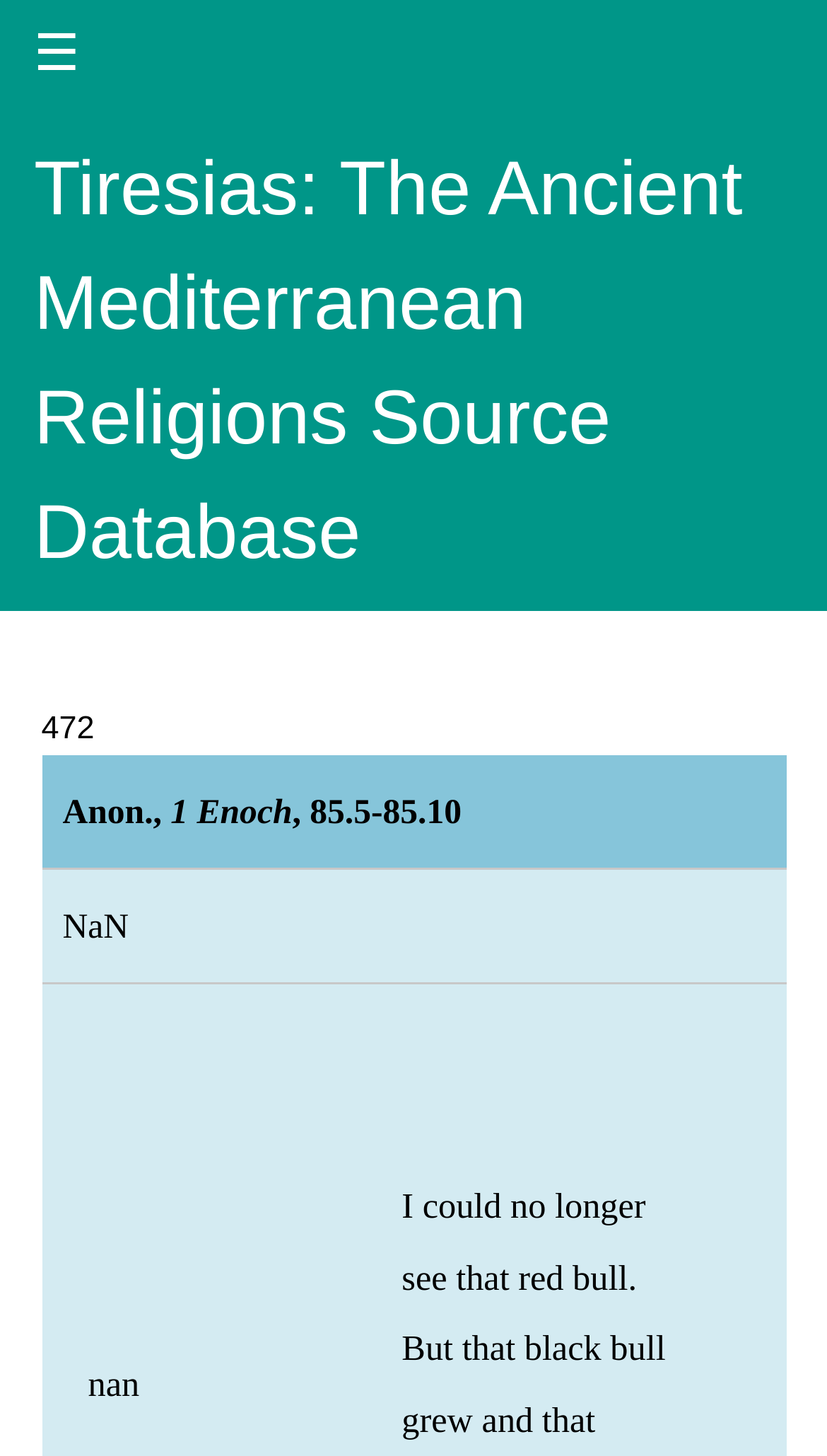Can you find and provide the main heading text of this webpage?

Tiresias: The Ancient Mediterranean Religions Source Database